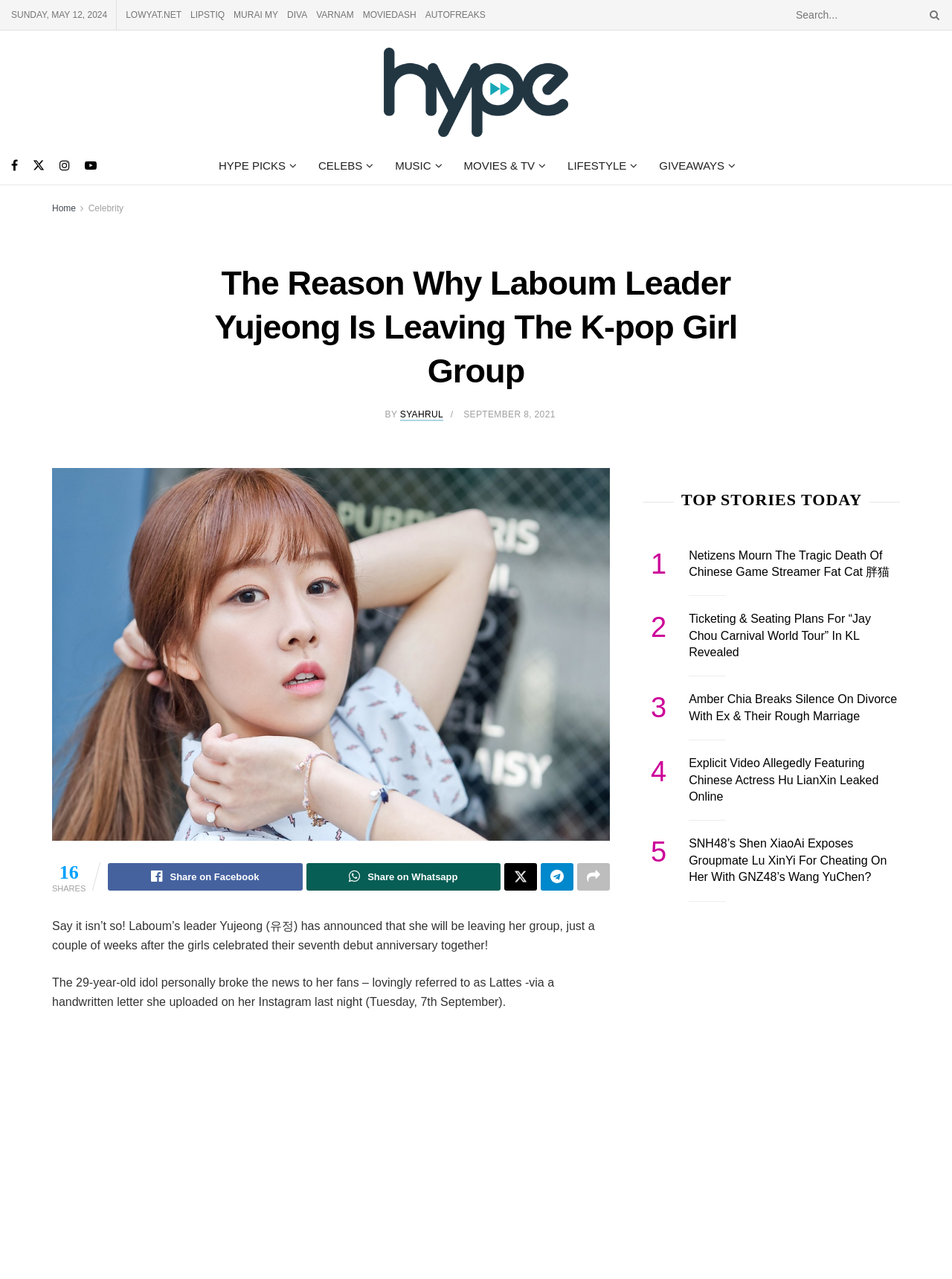Find and provide the bounding box coordinates for the UI element described with: "Movies & TV".

[0.475, 0.115, 0.584, 0.144]